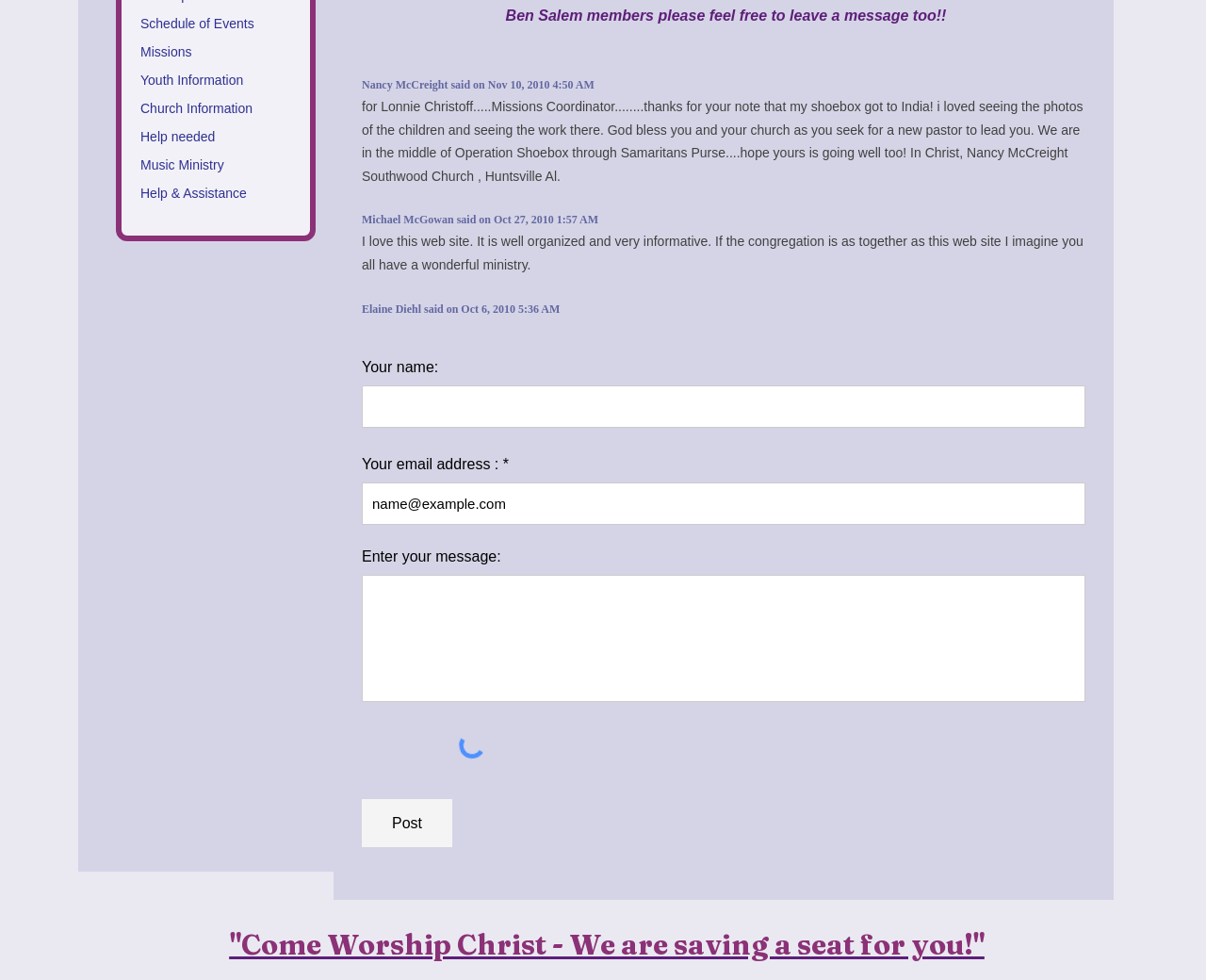Highlight the bounding box of the UI element that corresponds to this description: "aria-label="name@example.com" name="email" placeholder="name@example.com"".

[0.3, 0.493, 0.9, 0.536]